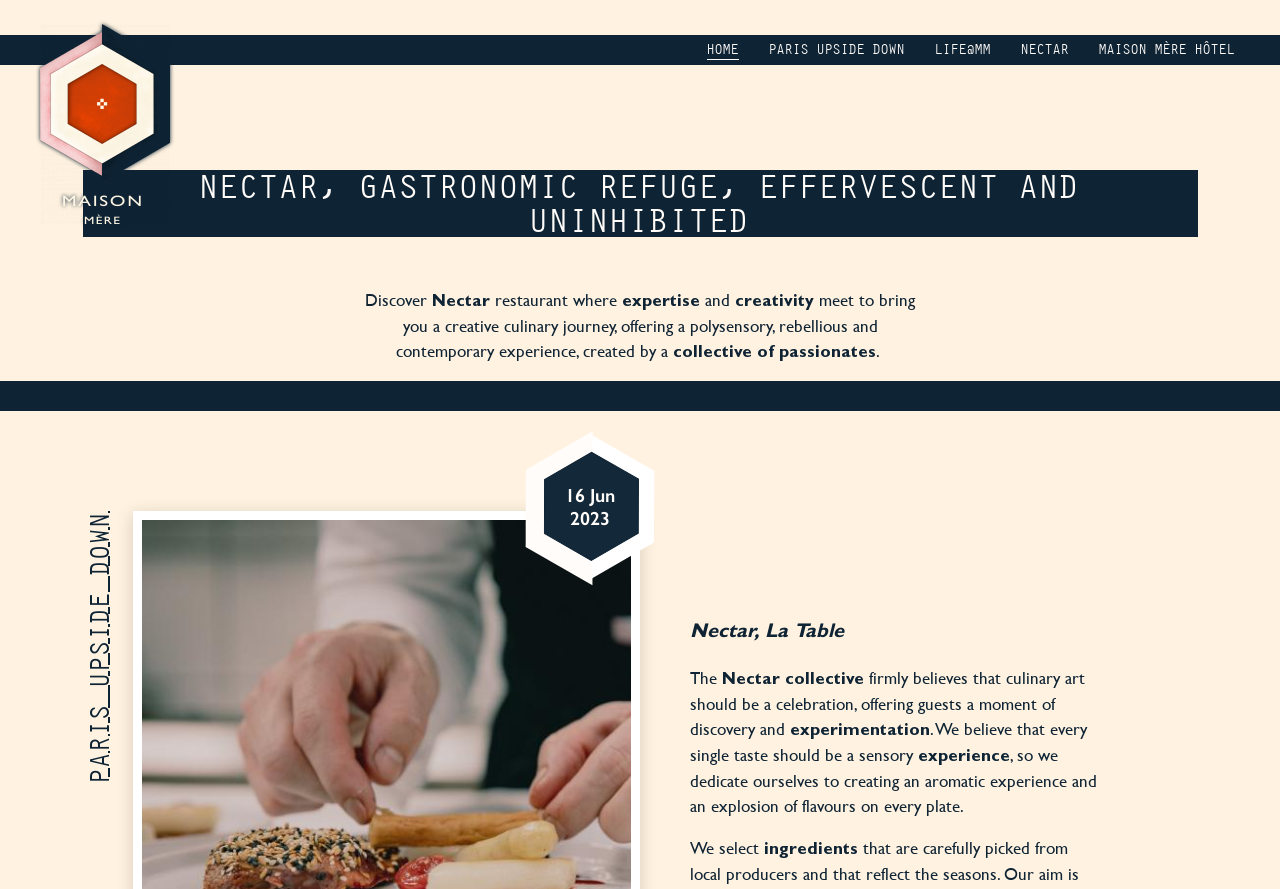Answer the following query with a single word or phrase:
What is the philosophy of the Nectar collective?

Culinary art should be a celebration